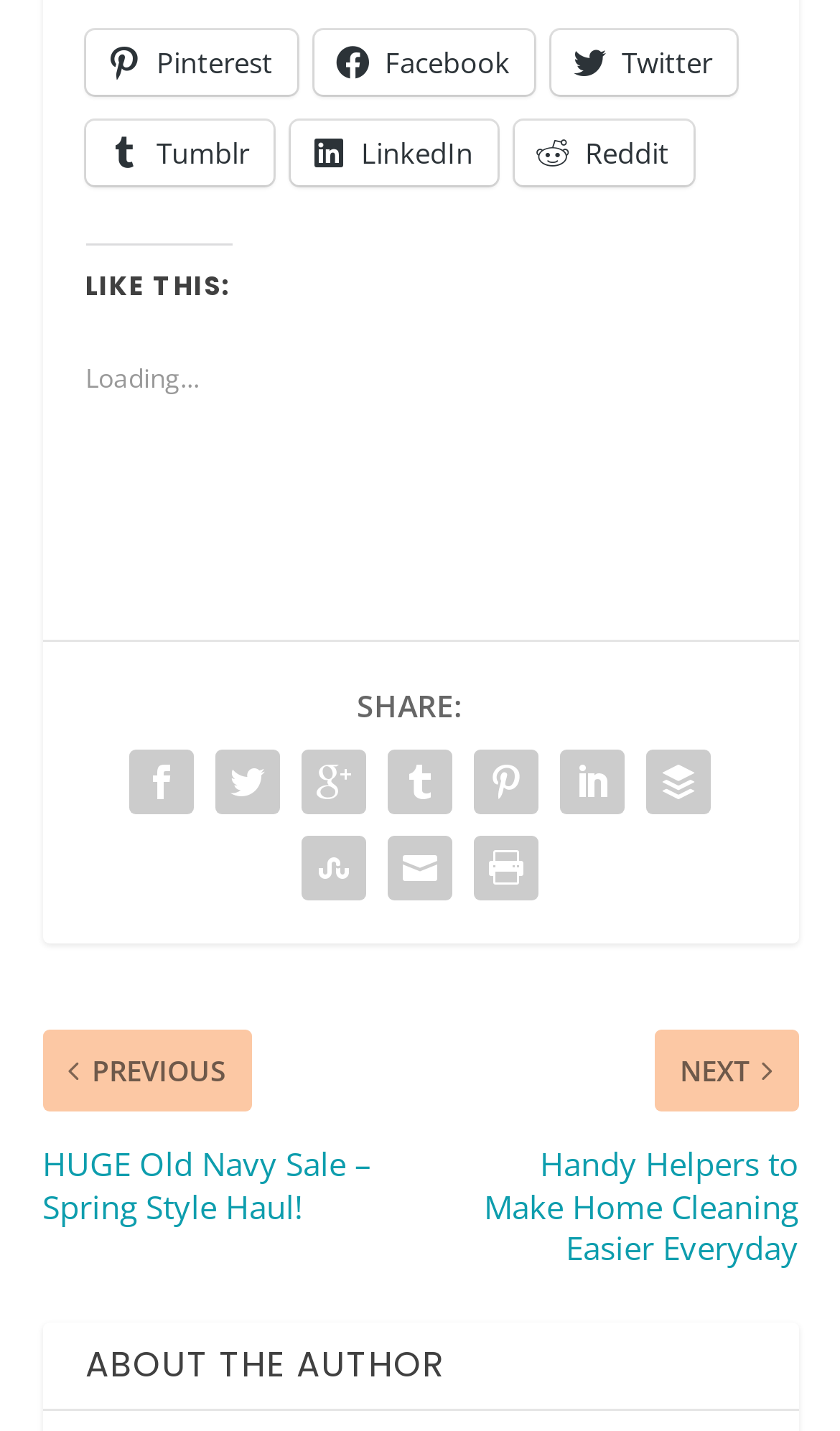What is the title of the section at the bottom of the page?
Refer to the image and give a detailed answer to the question.

I looked at the heading element at the bottom of the page and found the text 'ABOUT THE AUTHOR', which is the title of the section.